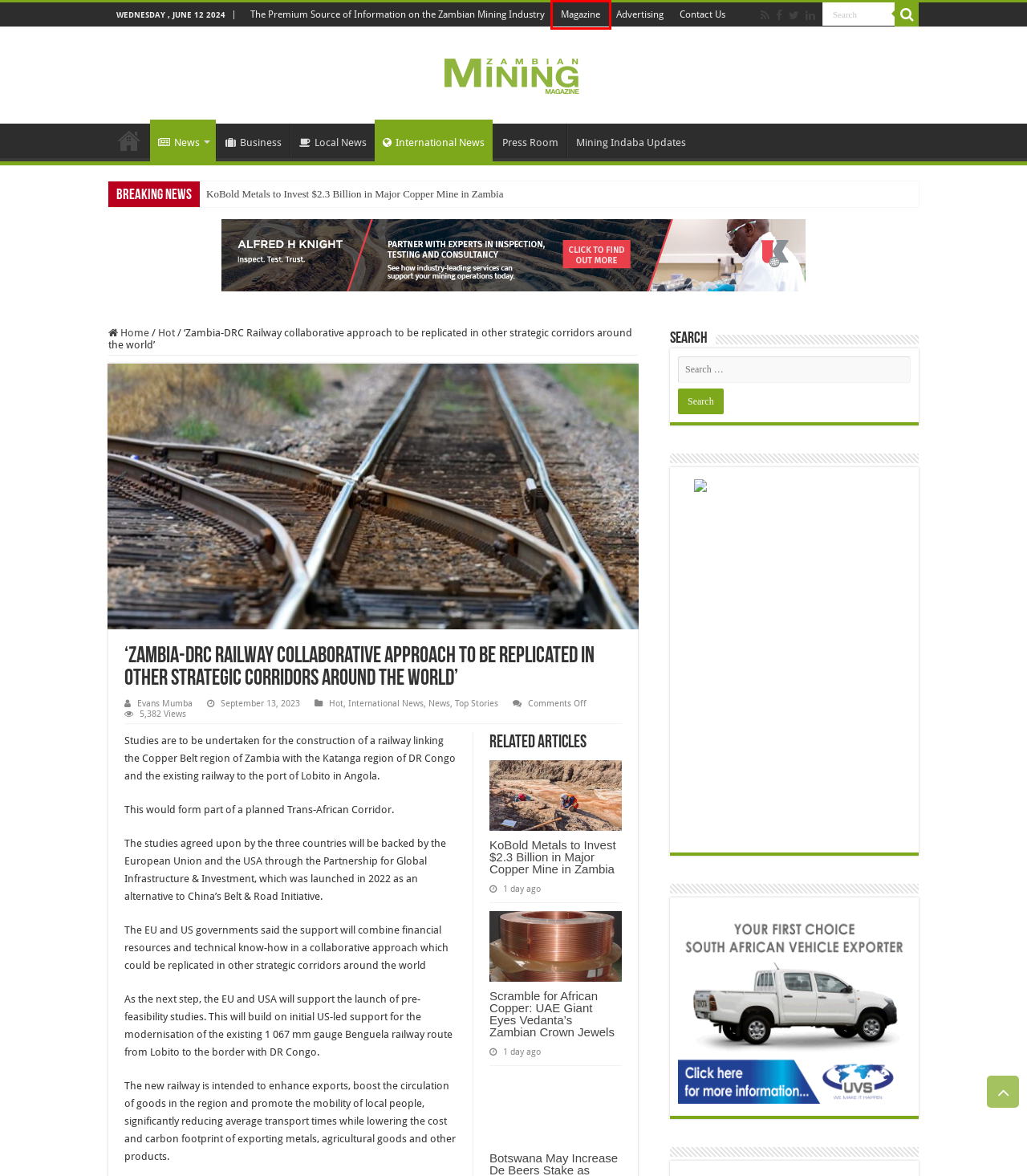Observe the screenshot of a webpage with a red bounding box highlighting an element. Choose the webpage description that accurately reflects the new page after the element within the bounding box is clicked. Here are the candidates:
A. Top Stories Archives - Zambian Mining News
B. Advertising - Zambian Mining News
C. Mining Indaba Updates - Zambian Mining News
D. Magazine - Zambian Mining News
E. KoBold Metals to Invest $2.3 Billion in Major Copper Mine in Zambia - Zambian Mining News
F. Ultimate Vehicle Solutions - UVSCar
G. Contact Us - Zambian Mining News
H. Zambian Mining News - The Premium Source of Information on The Zambian Mining Industry

D